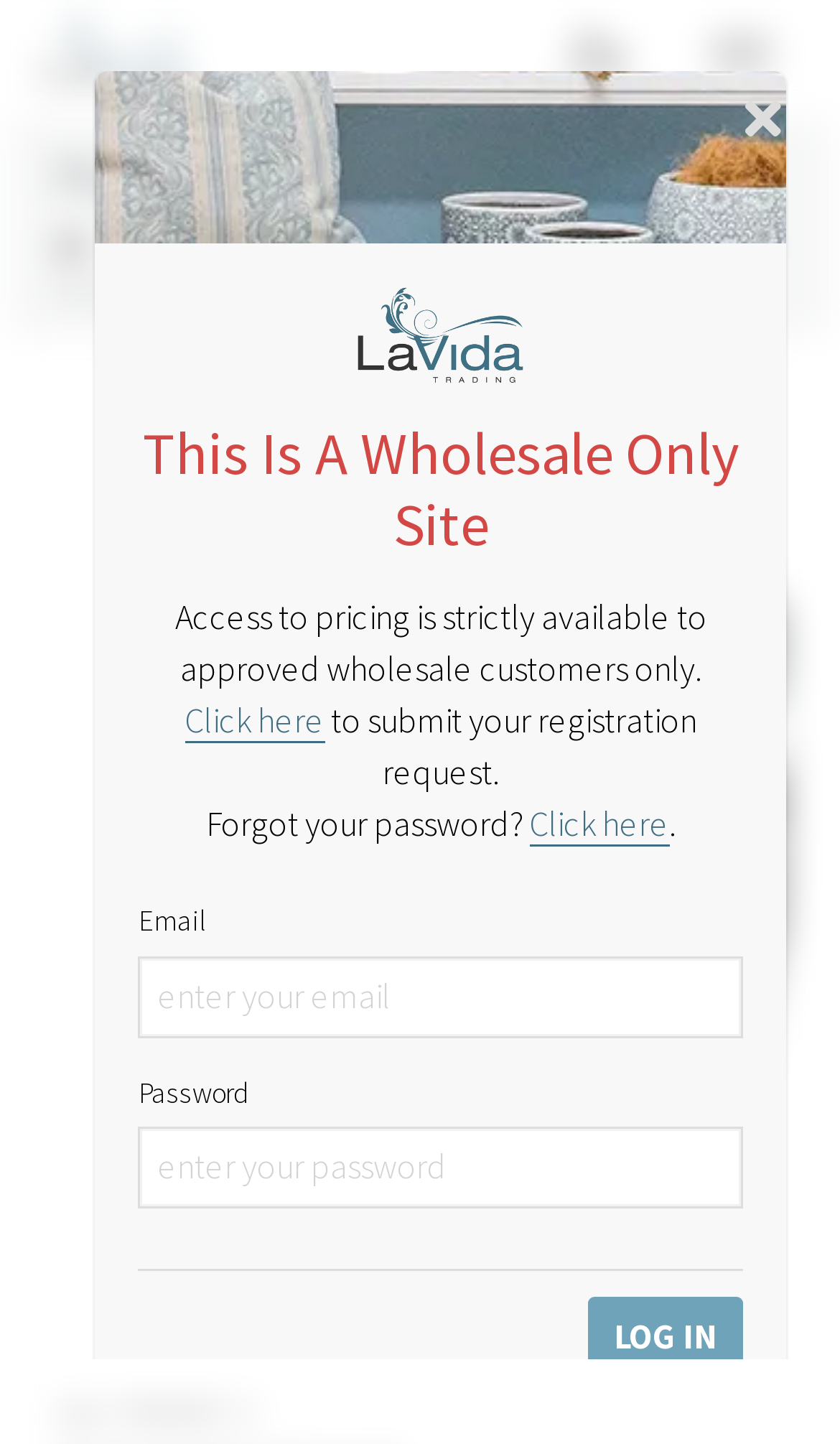What is the purpose of this website?
Based on the image, give a concise answer in the form of a single word or short phrase.

Wholesale only site